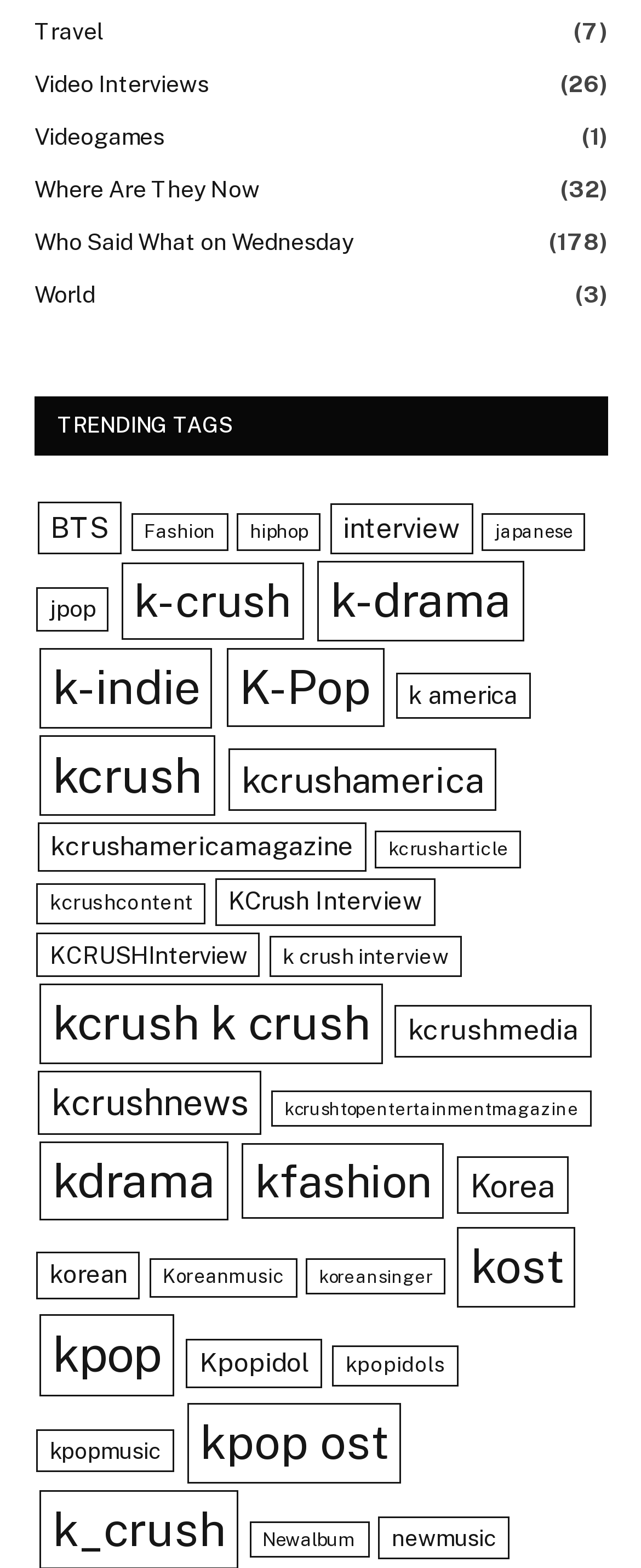Bounding box coordinates should be in the format (top-left x, top-left y, bottom-right x, bottom-right y) and all values should be floating point numbers between 0 and 1. Determine the bounding box coordinate for the UI element described as: Where Are They Now

[0.054, 0.11, 0.405, 0.133]